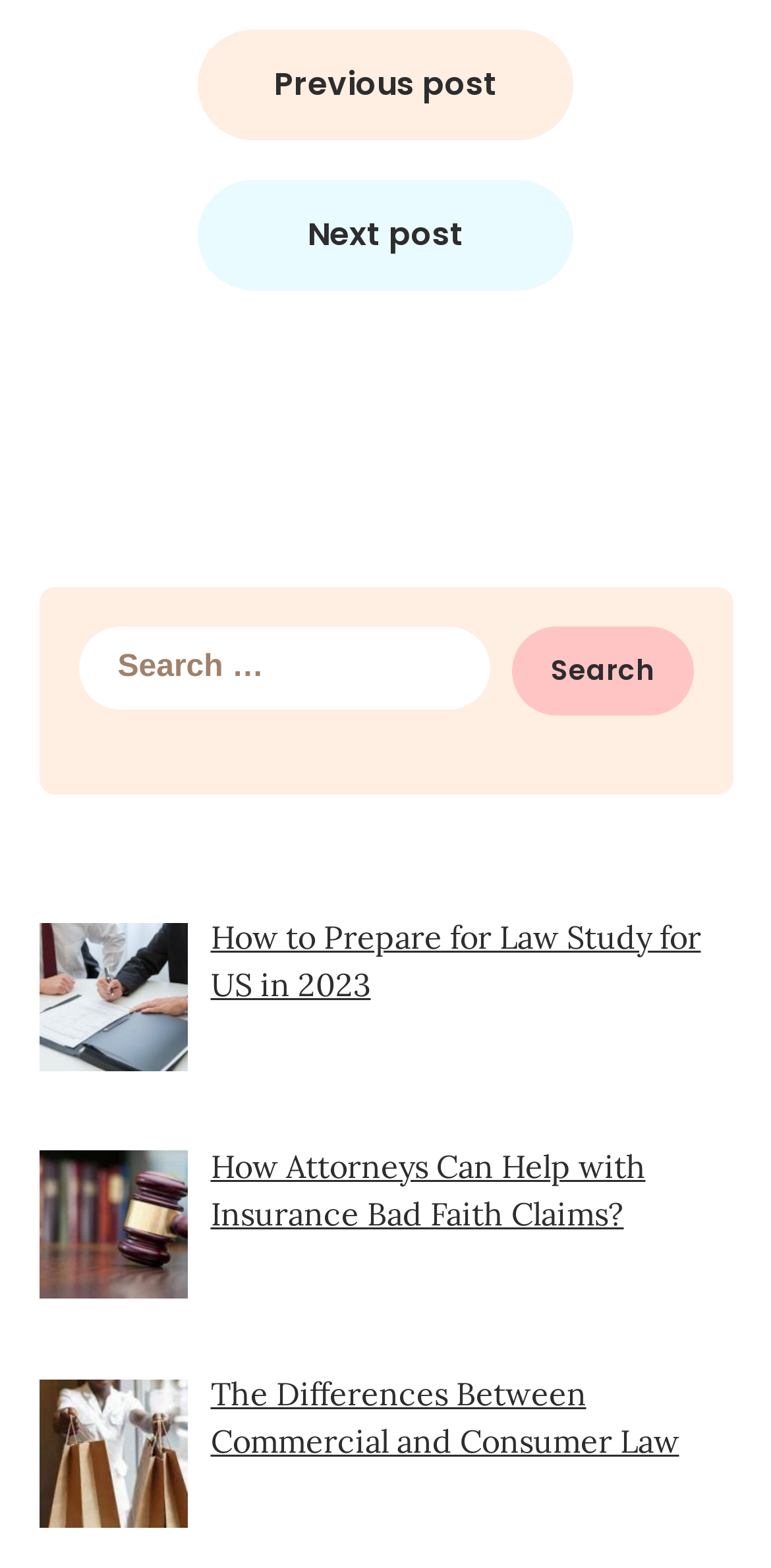Determine the bounding box for the described UI element: "Previous post".

[0.256, 0.019, 0.744, 0.089]